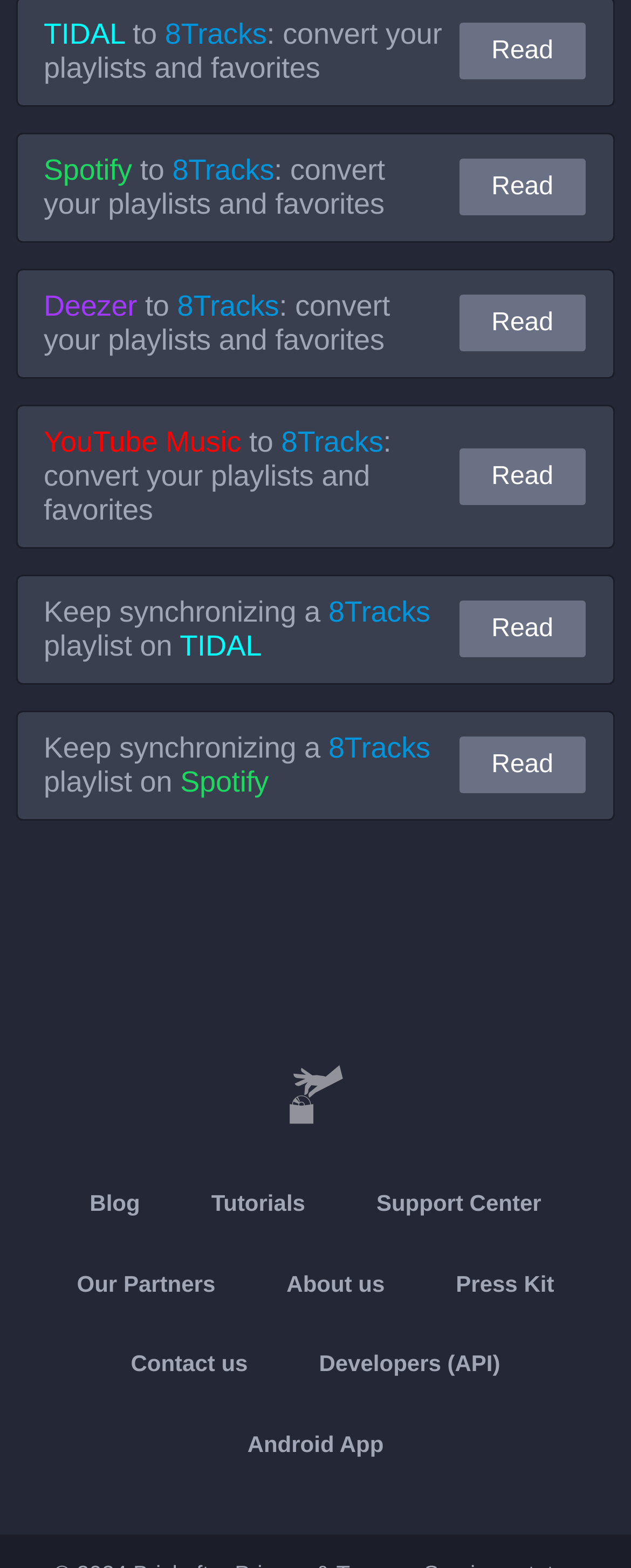What is the name of the website that can convert playlists?
Refer to the image and provide a thorough answer to the question.

The link 'Soundiiz: convert playlists' suggests that Soundiiz is a website that can convert playlists. This is likely the main purpose of the website.